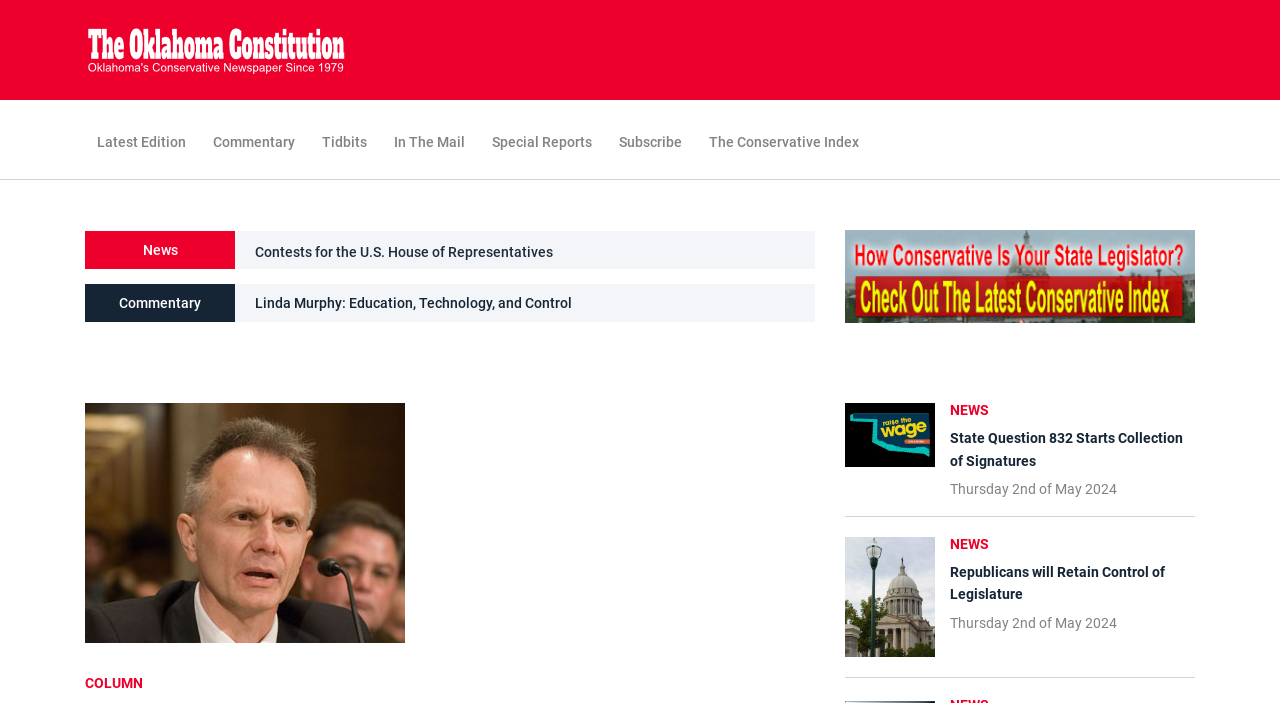Answer in one word or a short phrase: 
What is the topic of the article with the most links?

State Question 832